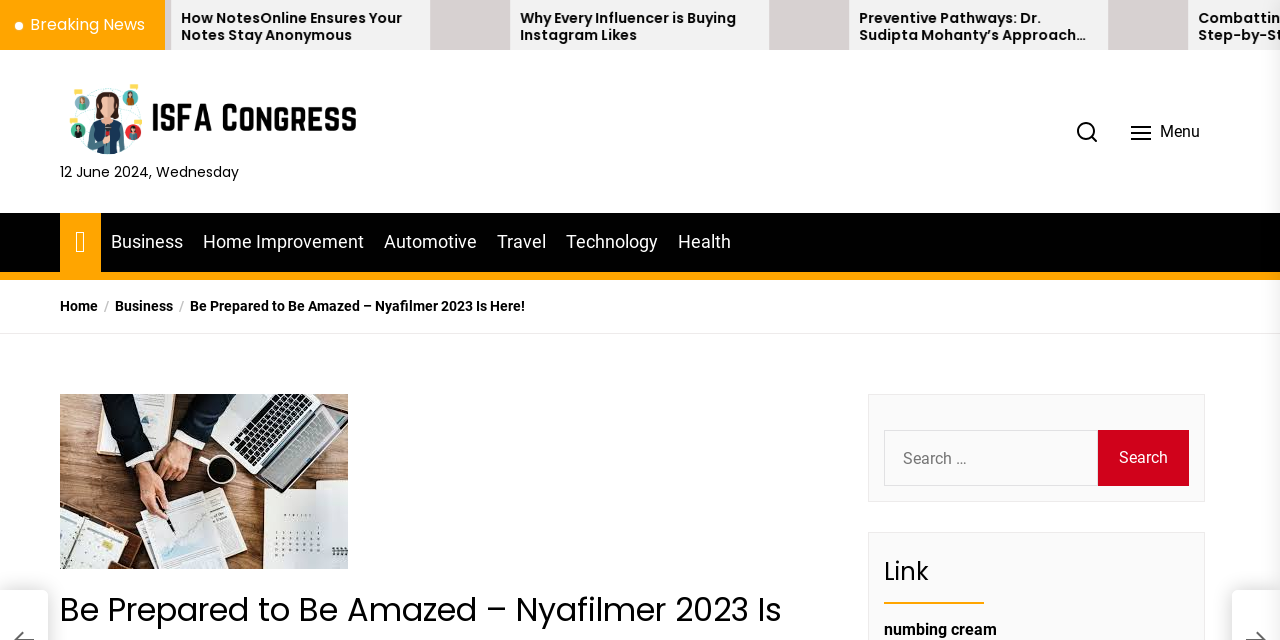Answer succinctly with a single word or phrase:
What is the purpose of the button at the top right corner?

Search